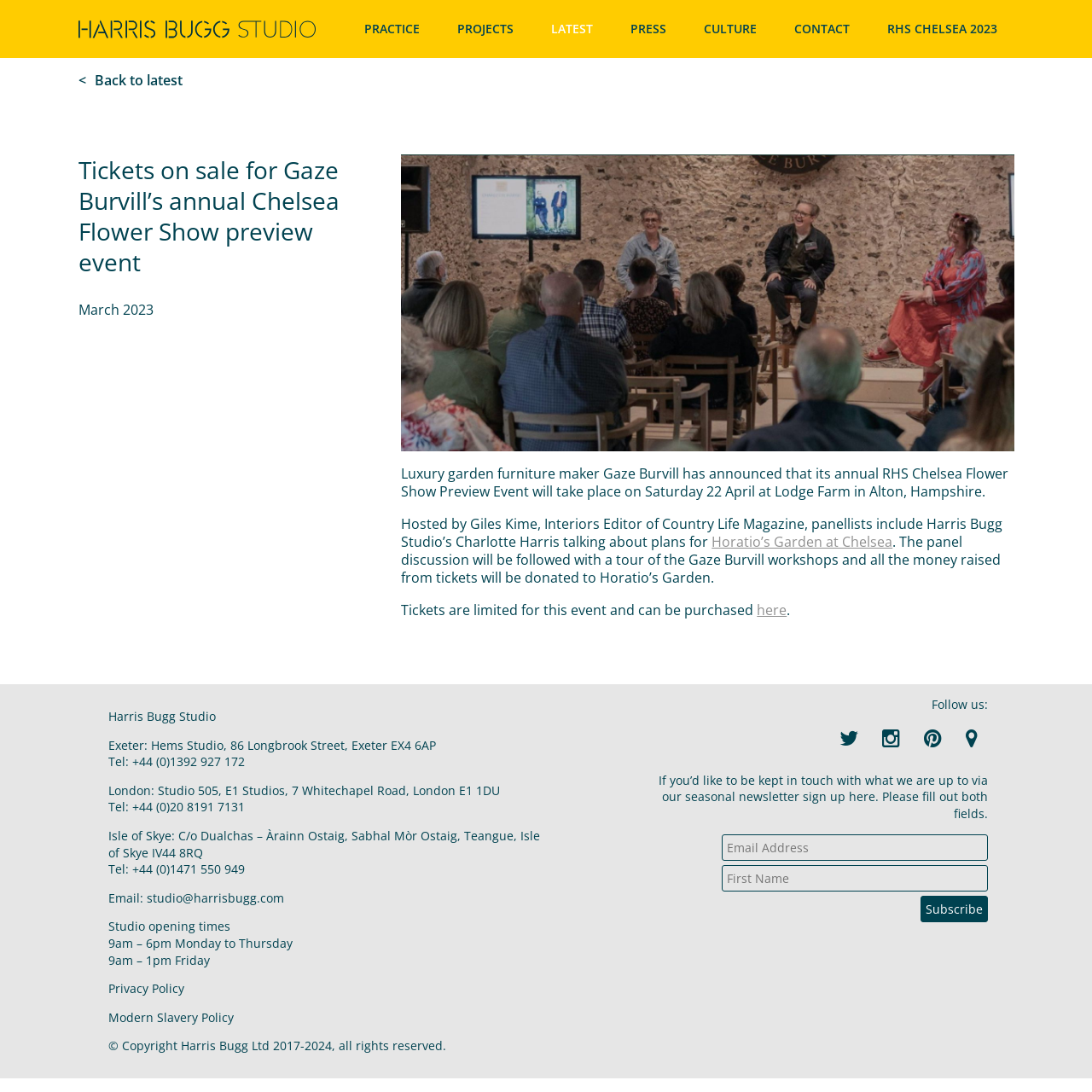Could you locate the bounding box coordinates for the section that should be clicked to accomplish this task: "Click the 'RHS CHELSEA 2023' link".

[0.796, 0.009, 0.929, 0.044]